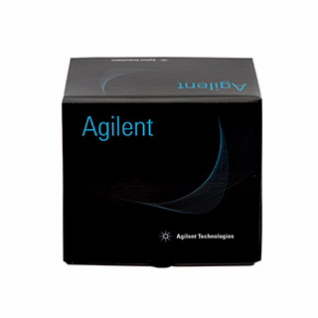Please answer the following query using a single word or phrase: 
What is the background color of the product box?

Black